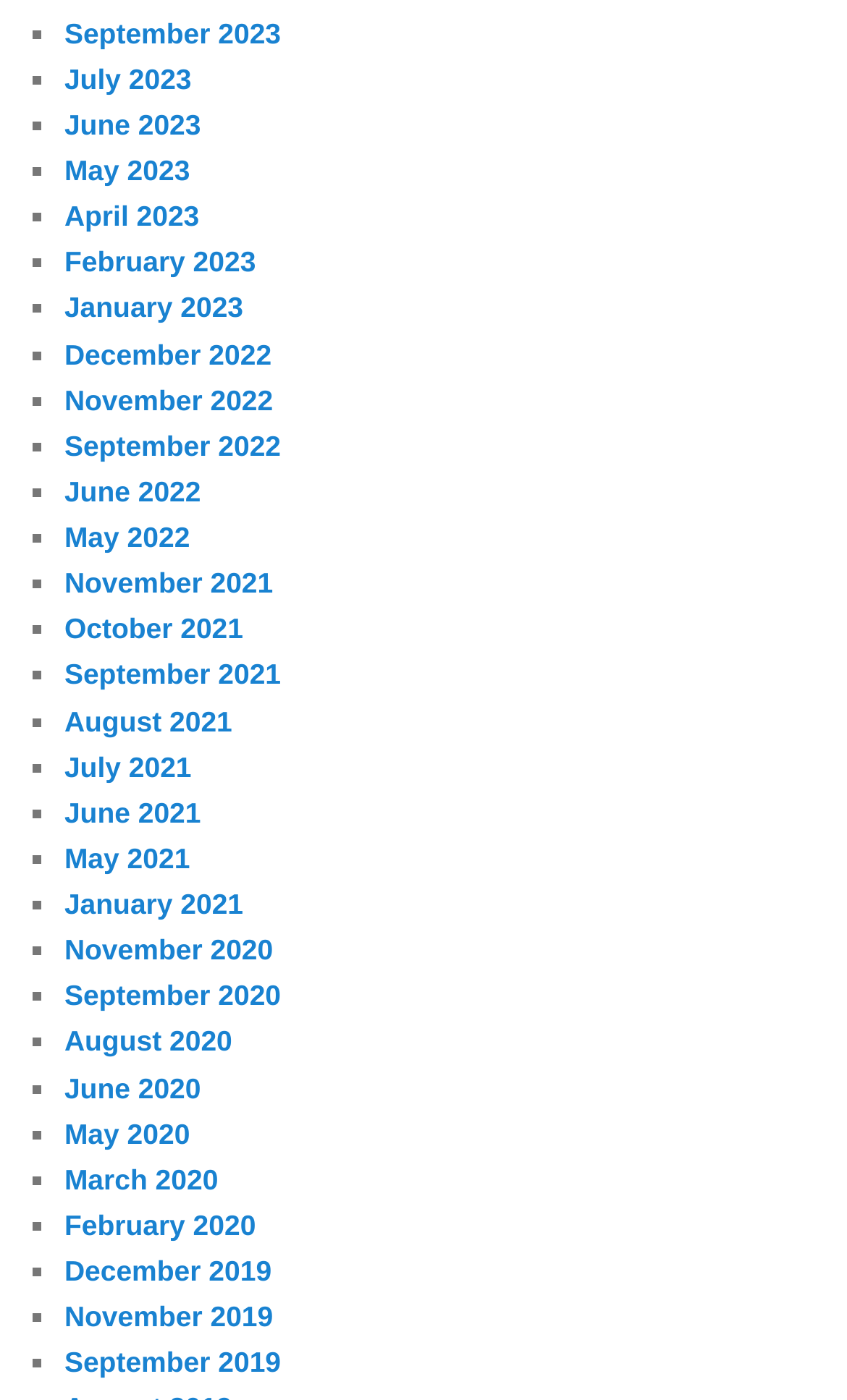Carefully observe the image and respond to the question with a detailed answer:
How many months are listed in 2022?

By counting the links that correspond to months in 2022, I can see that there are four months listed: December 2022, November 2022, September 2022, and June 2022.